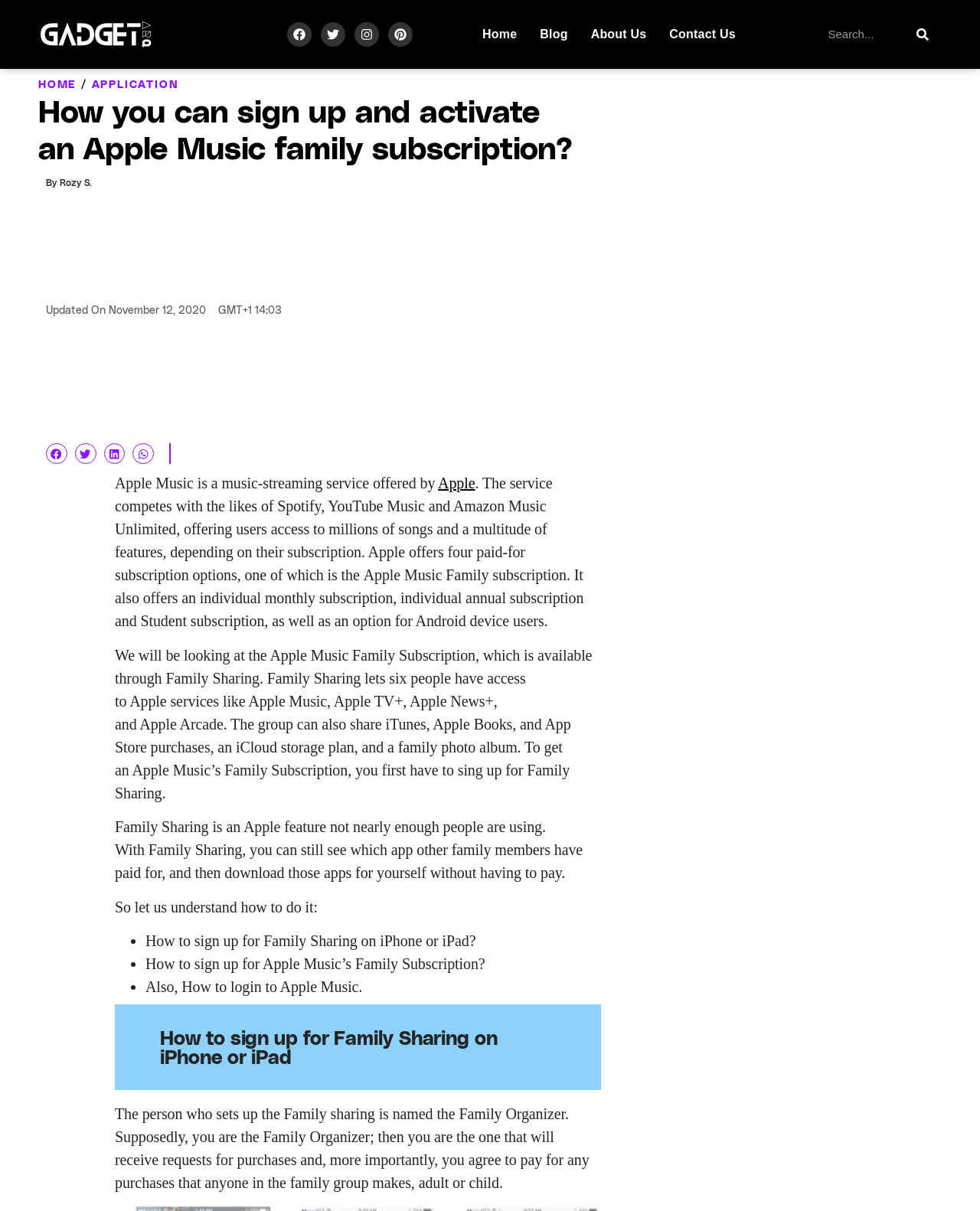Utilize the details in the image to give a detailed response to the question: What can be shared through Family Sharing?

According to the webpage, Family Sharing allows the group to share iTunes, Apple Books, and App Store purchases, an iCloud storage plan, and a family photo album.